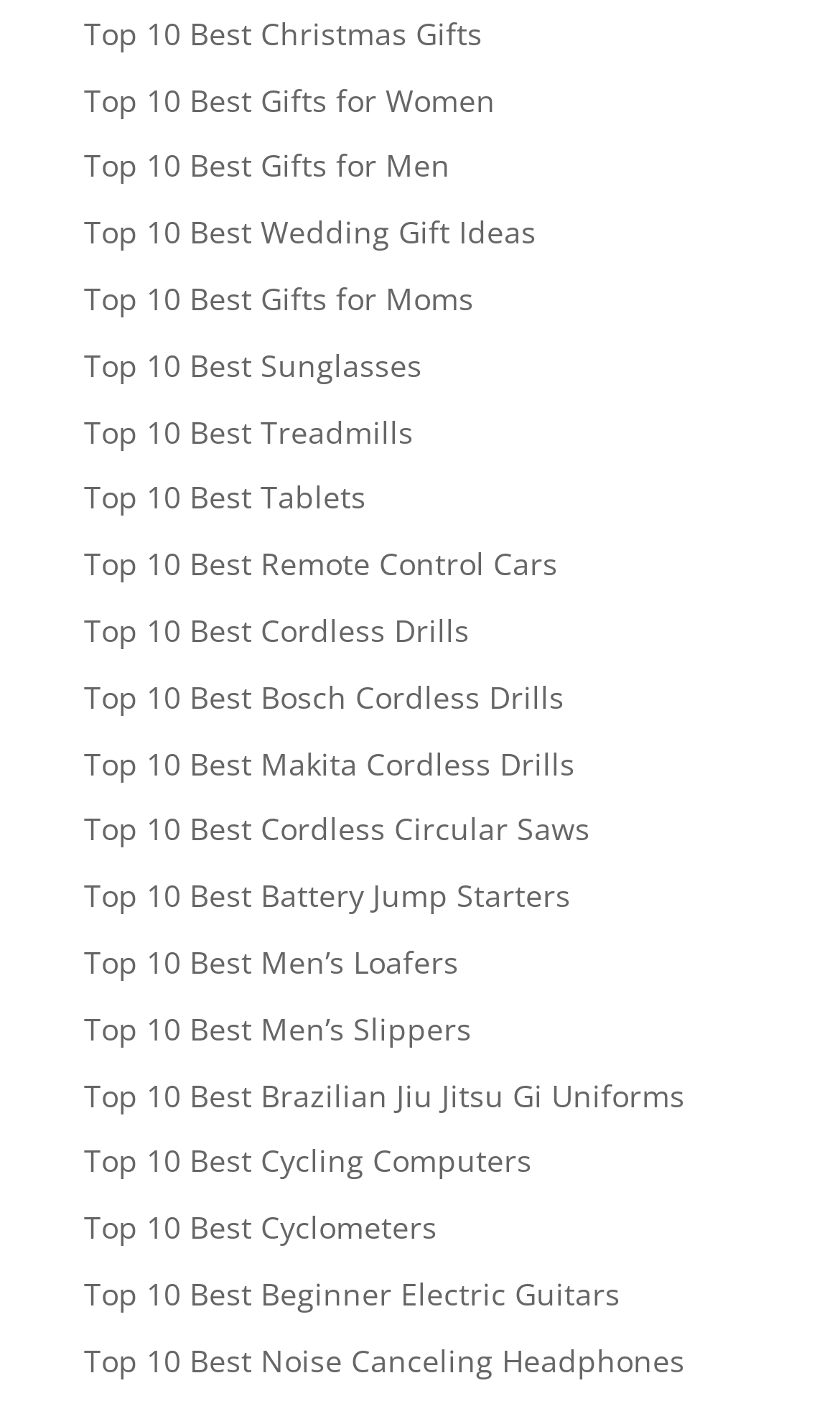Specify the bounding box coordinates of the element's area that should be clicked to execute the given instruction: "View Top 10 Best Christmas Gifts". The coordinates should be four float numbers between 0 and 1, i.e., [left, top, right, bottom].

[0.1, 0.009, 0.574, 0.038]